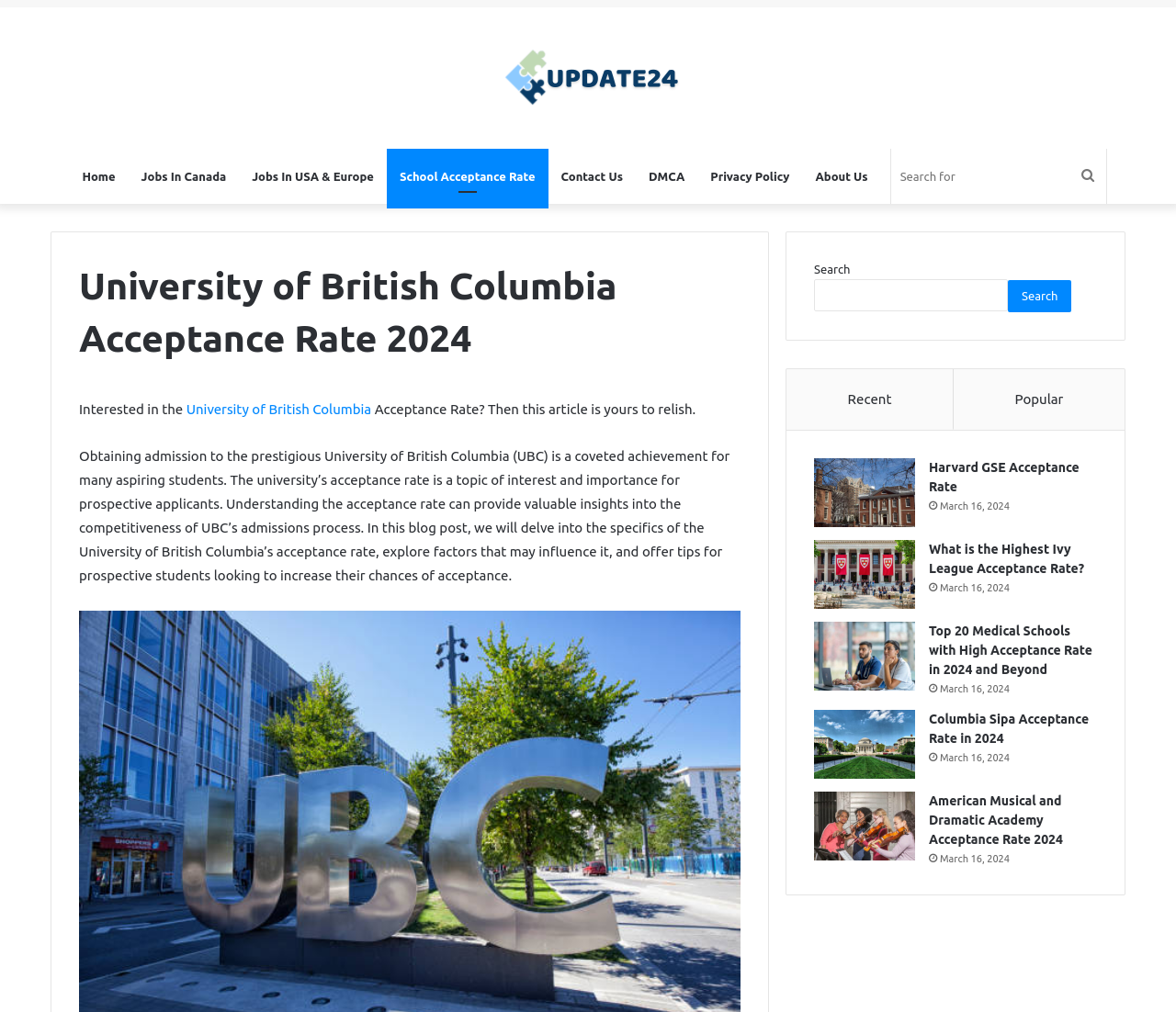Refer to the image and provide a thorough answer to this question:
What is the purpose of the search box?

The search box is located in the navigation section and has a placeholder text 'Search for', suggesting that its purpose is to allow users to search for specific content on the website.